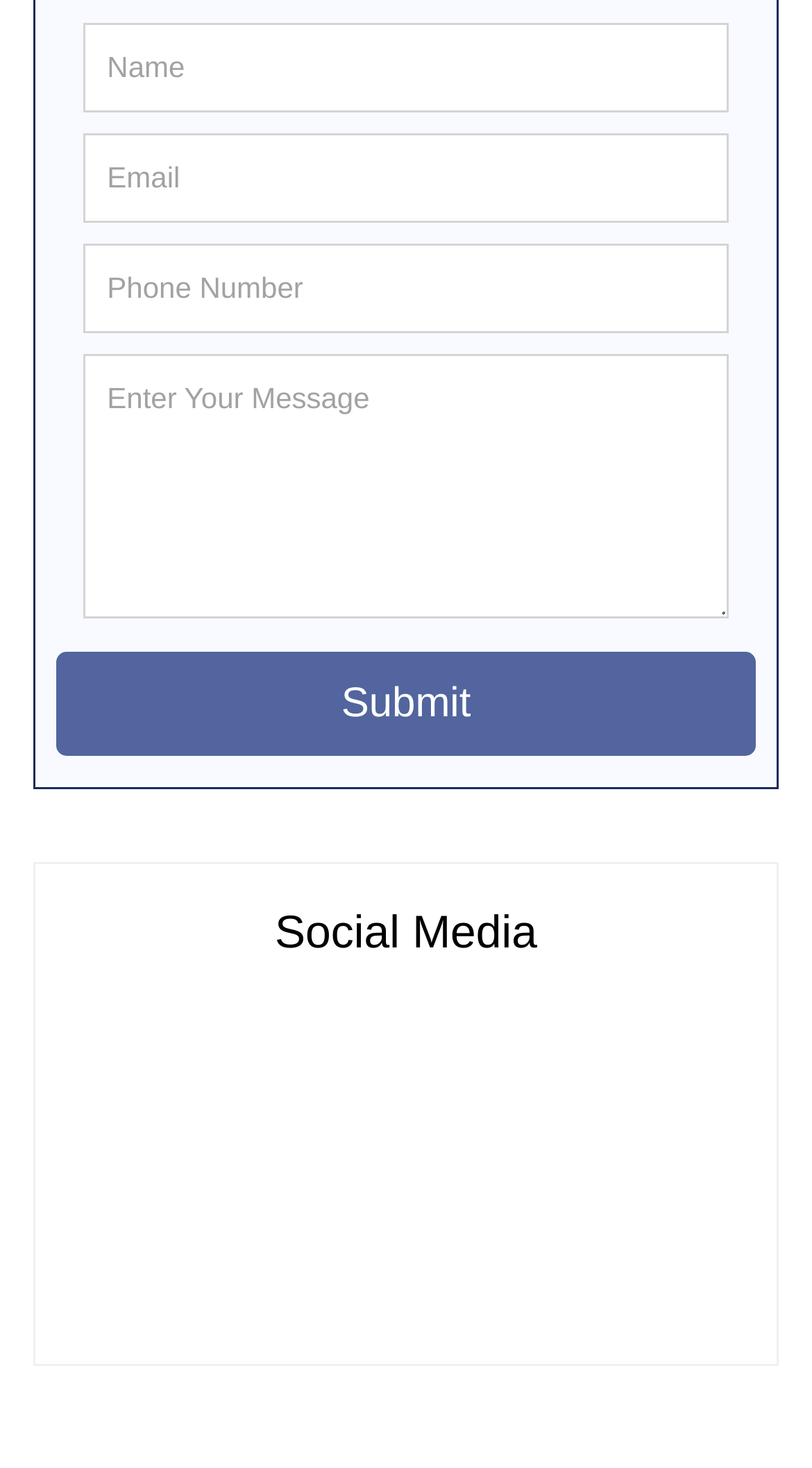Give a one-word or phrase response to the following question: What is the position of the 'Social Media' heading?

Below the message submission form